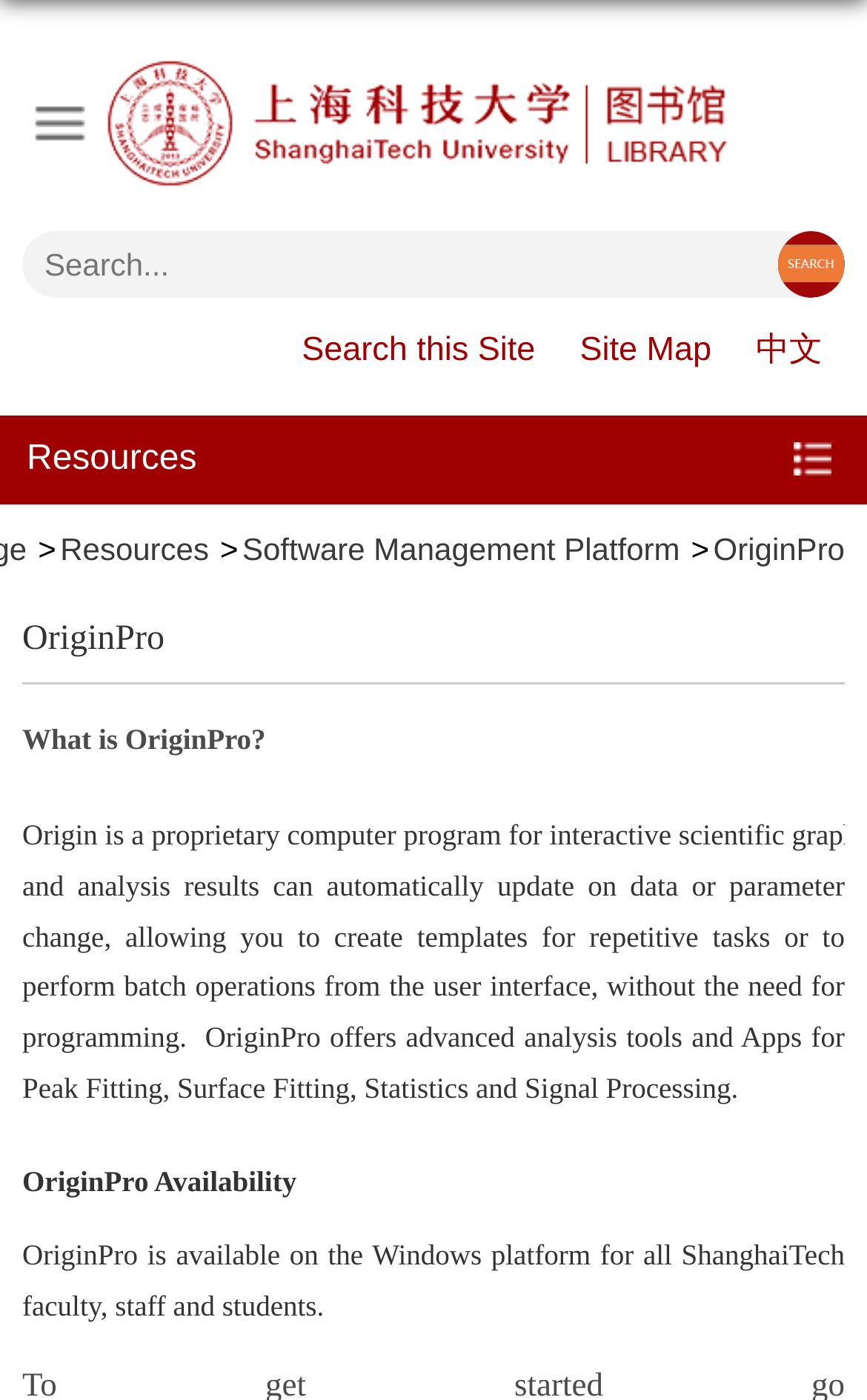Determine the bounding box coordinates of the clickable region to follow the instruction: "go back to ShanghaiTech University Library homepage".

[0.026, 0.033, 0.974, 0.155]